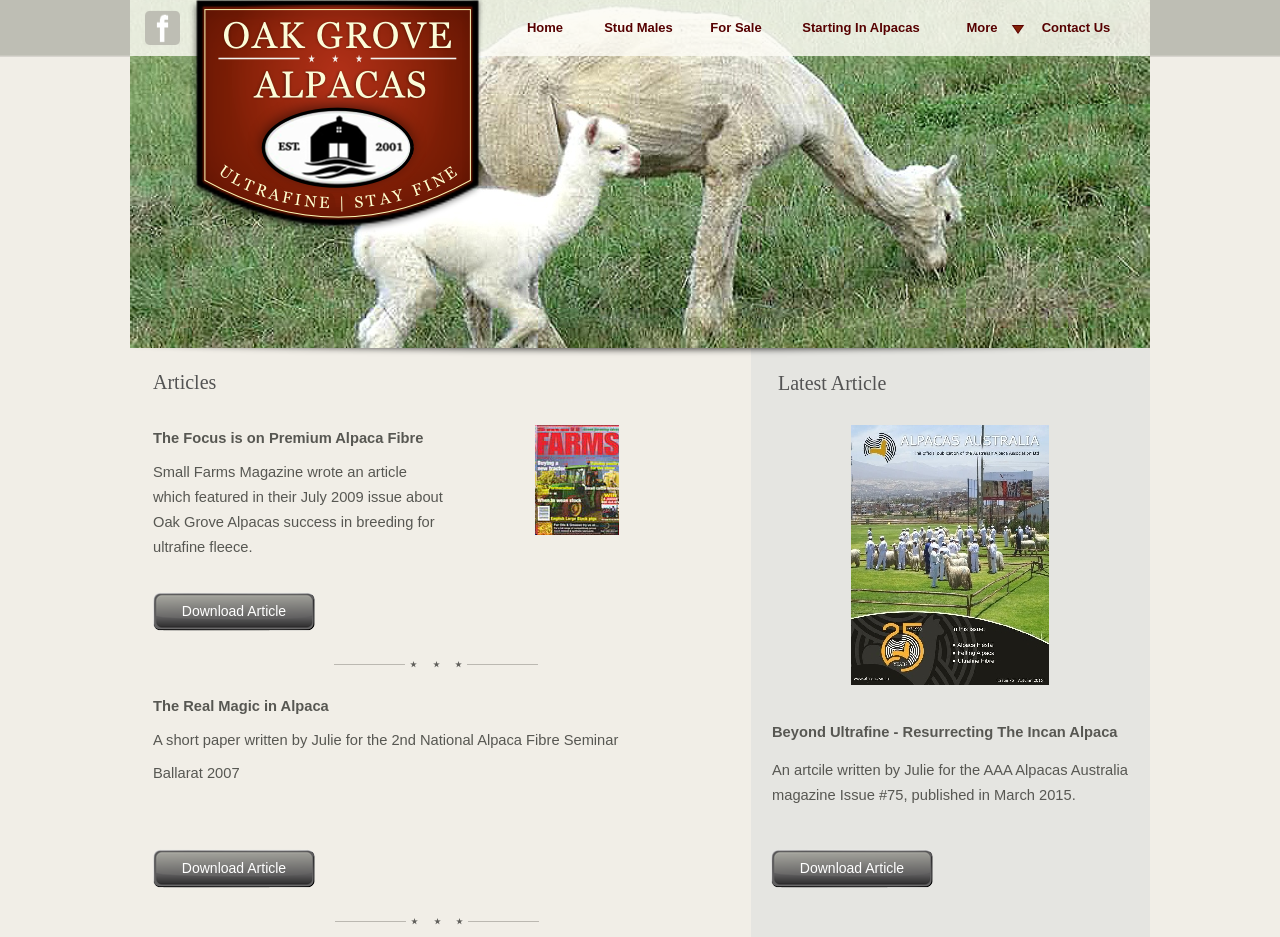Illustrate the webpage thoroughly, mentioning all important details.

The webpage is about Oak Grove Alpacas, a breeder of ultrafine stay fine white and fawn huacaya alpacas. At the top, there is a heading "Articles" followed by "Latest Article" on the right side. Below the headings, there are several articles and links to download them. The first article is titled "The Focus is on Premium Alpaca Fibre" and has a brief description about Oak Grove Alpacas' success in breeding for ultrafine fleece. 

To the right of the first article, there are two more article titles, "Beyond Ultrafine -" and "Resurrecting The Incan Alpaca", with a brief description of the latter article. Below these titles, there are more articles, including "The Real Magic in Alpaca" and "A short paper written by Julie for the 2nd National Alpaca Fibre Seminar" with a subtitle "Ballarat 2007". Each of these articles has a link to download the article.

At the top left, there is a navigation menu with links to "Home", "Stud Males", "For Sale", "Starting In Alpacas", "More", and "Contact Us". The "For Sale" and "More" buttons are currently disabled.